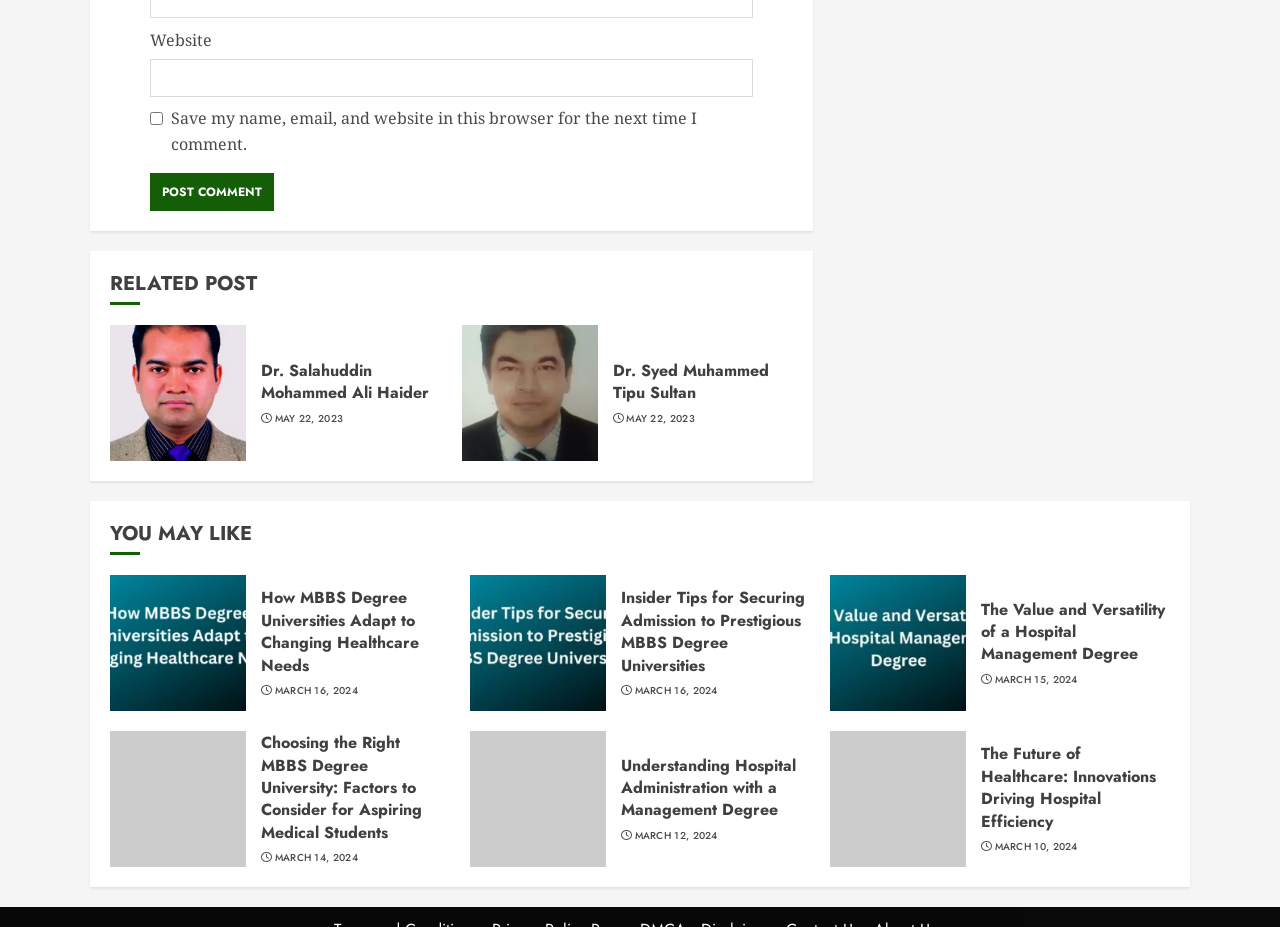What is the title of the first article under 'RELATED POST'?
Using the image as a reference, give an elaborate response to the question.

I looked at the first article under the 'RELATED POST' section and found the title 'Dr. Salahuddin Mohammed Ali Haider'.